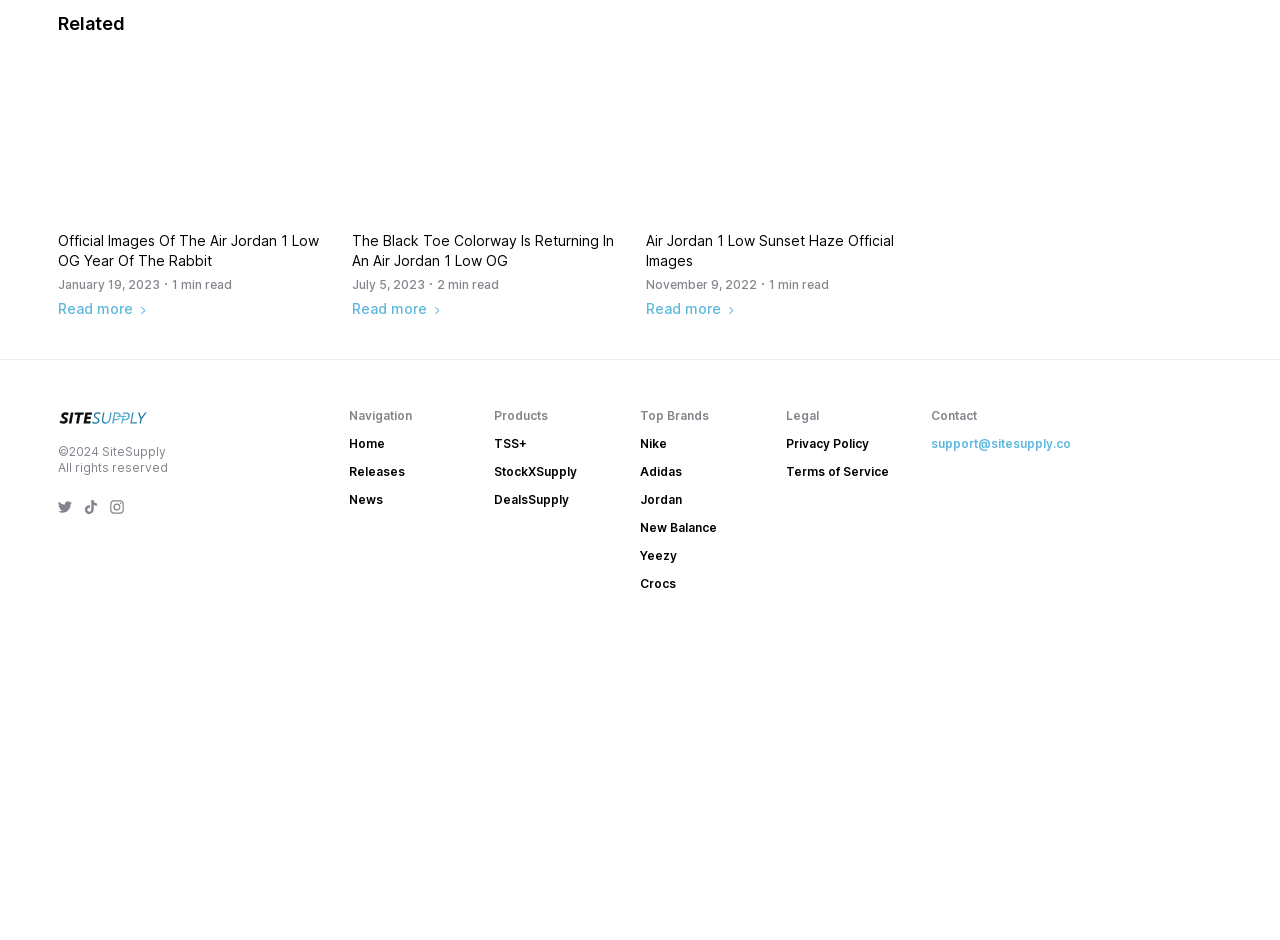Using the provided description: "New Balance", find the bounding box coordinates of the corresponding UI element. The output should be four float numbers between 0 and 1, in the format [left, top, right, bottom].

[0.5, 0.553, 0.56, 0.569]